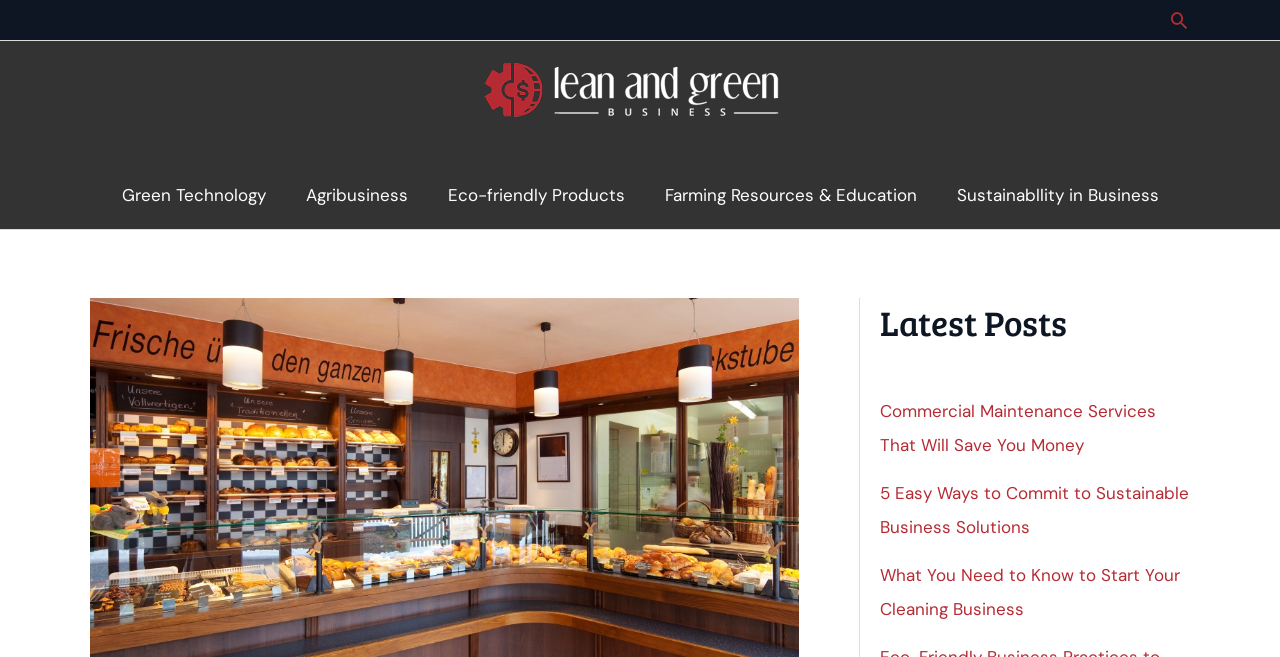Please locate the bounding box coordinates for the element that should be clicked to achieve the following instruction: "Search for something". Ensure the coordinates are given as four float numbers between 0 and 1, i.e., [left, top, right, bottom].

[0.912, 0.014, 0.93, 0.047]